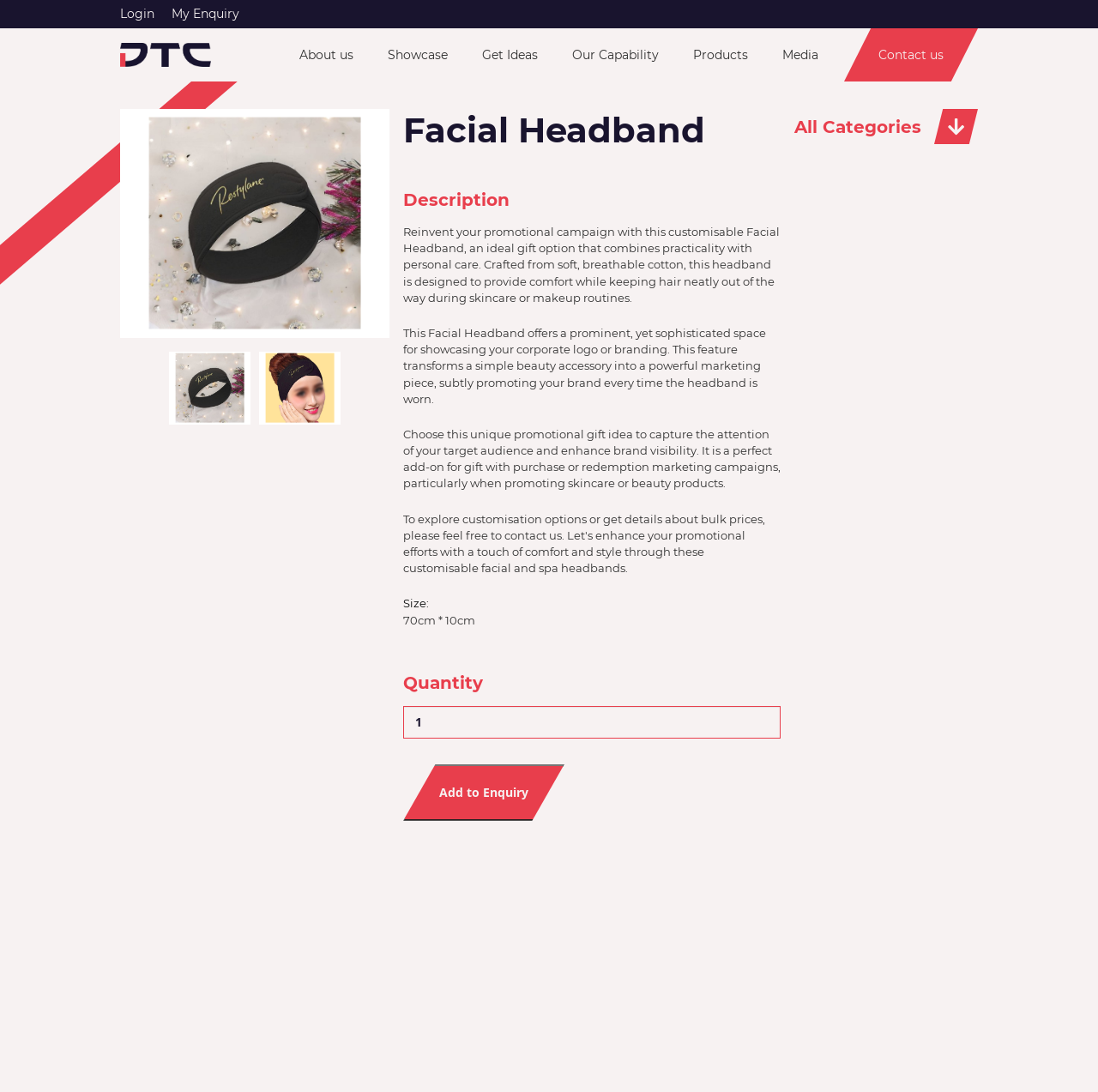Identify the bounding box coordinates of the specific part of the webpage to click to complete this instruction: "Get more information about the product".

[0.367, 0.206, 0.712, 0.279]